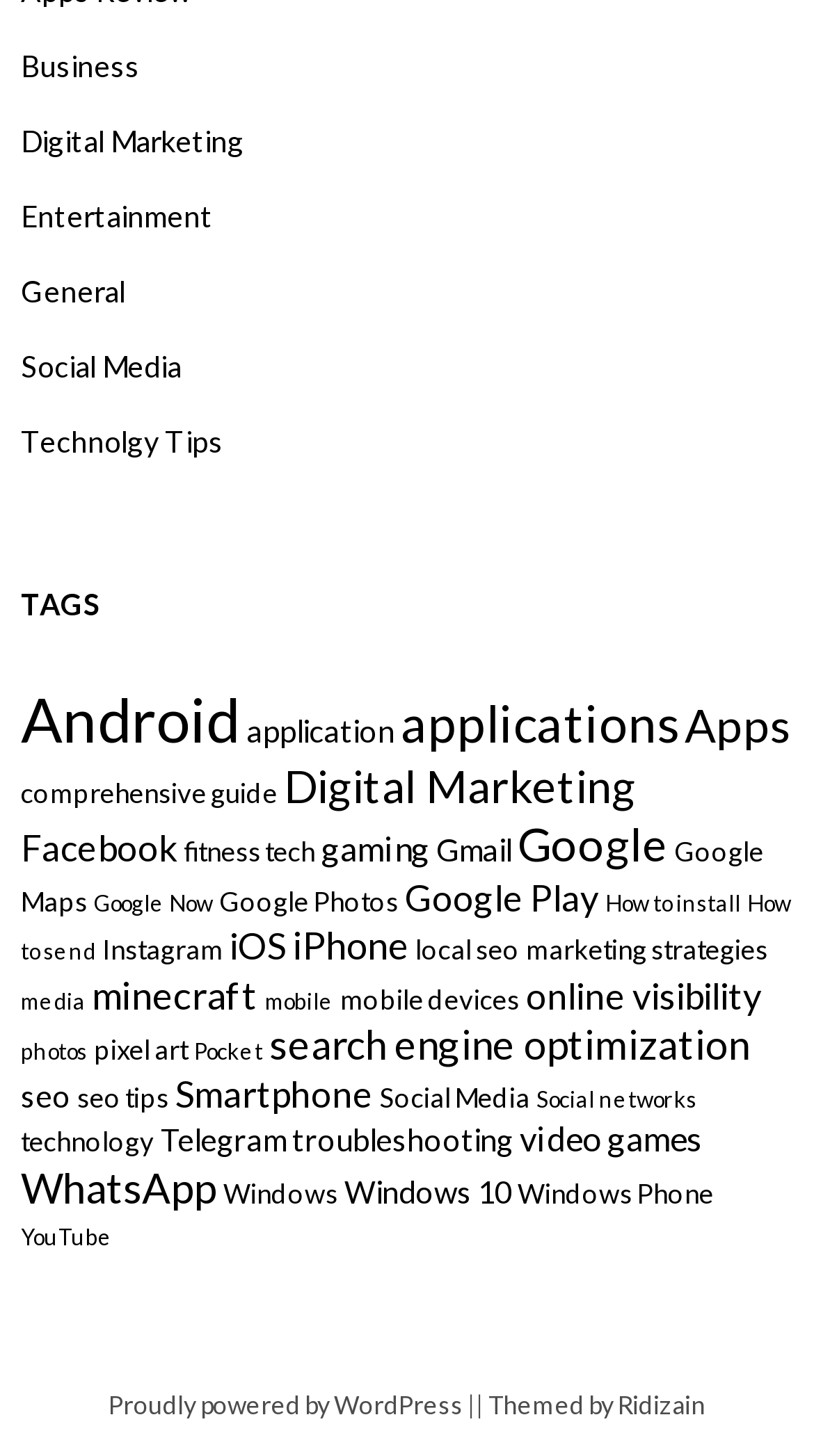Locate the bounding box coordinates of the element that should be clicked to execute the following instruction: "Go to Launch Support page".

None